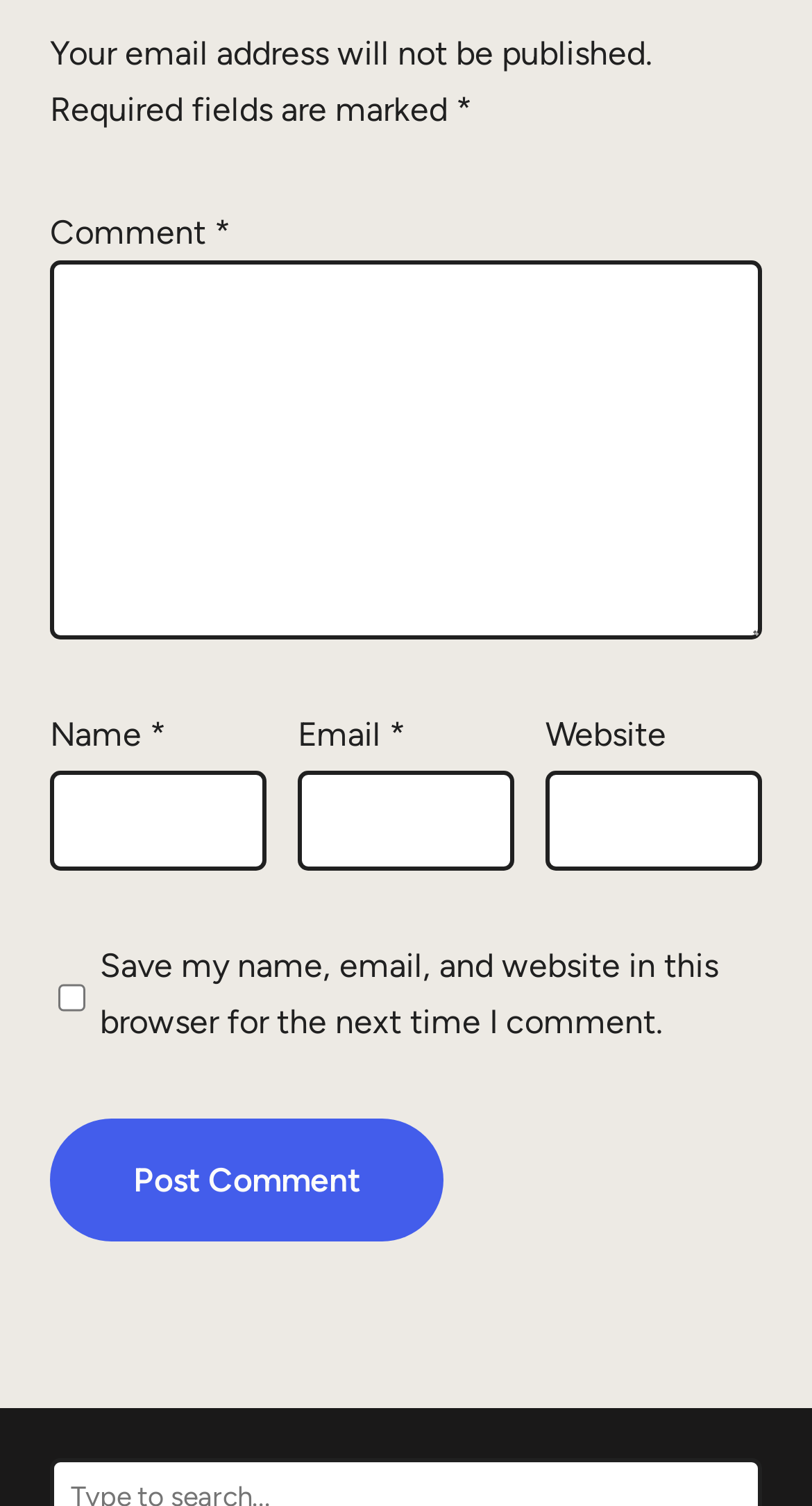Please give a one-word or short phrase response to the following question: 
What is the label of the third textbox?

Website